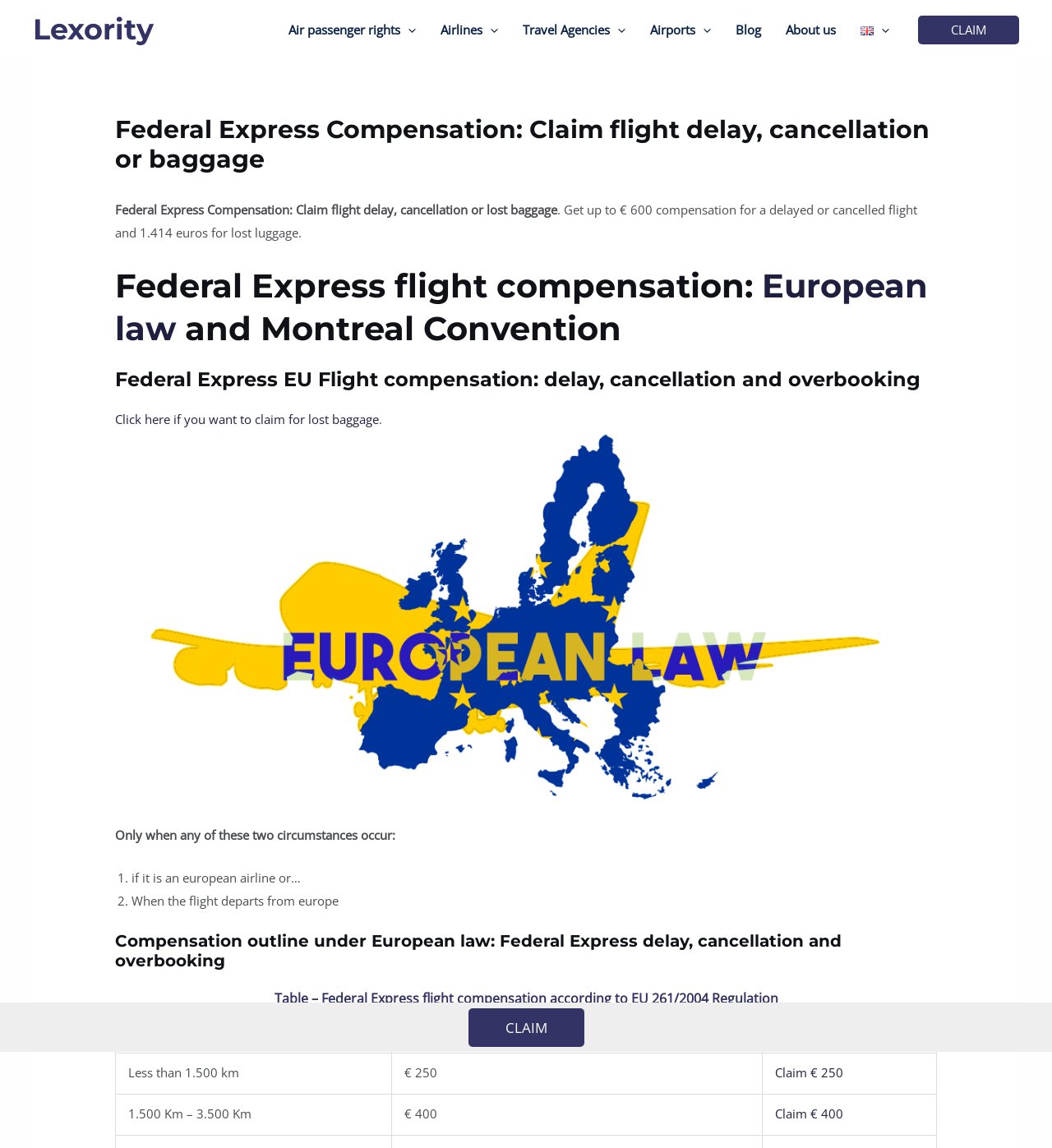Please answer the following query using a single word or phrase: 
How much compensation can I claim for a flight distance of less than 1,500 km?

€ 250